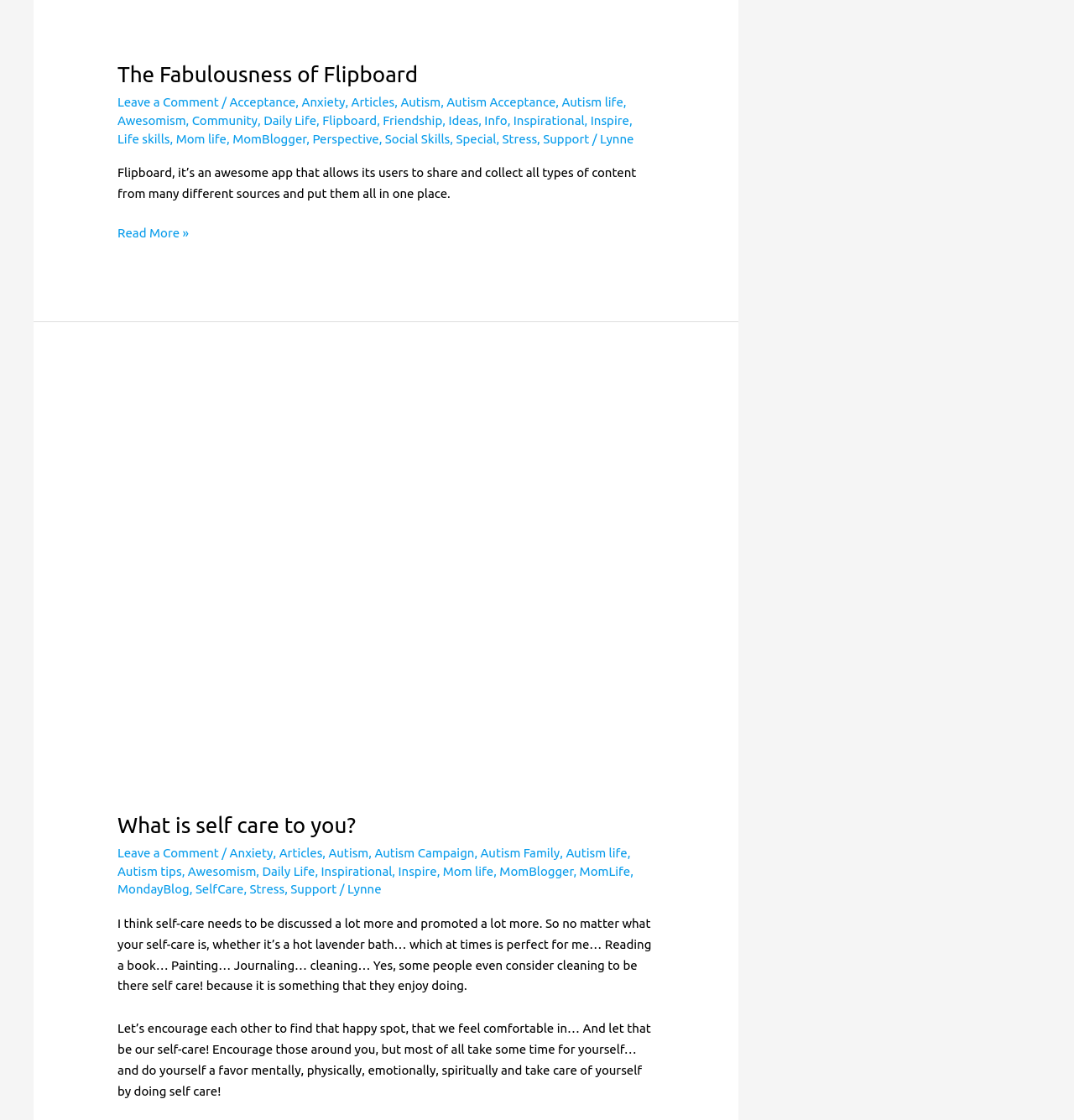Locate the bounding box coordinates of the clickable region to complete the following instruction: "Explore the article about what is self care to you."

[0.109, 0.726, 0.331, 0.747]